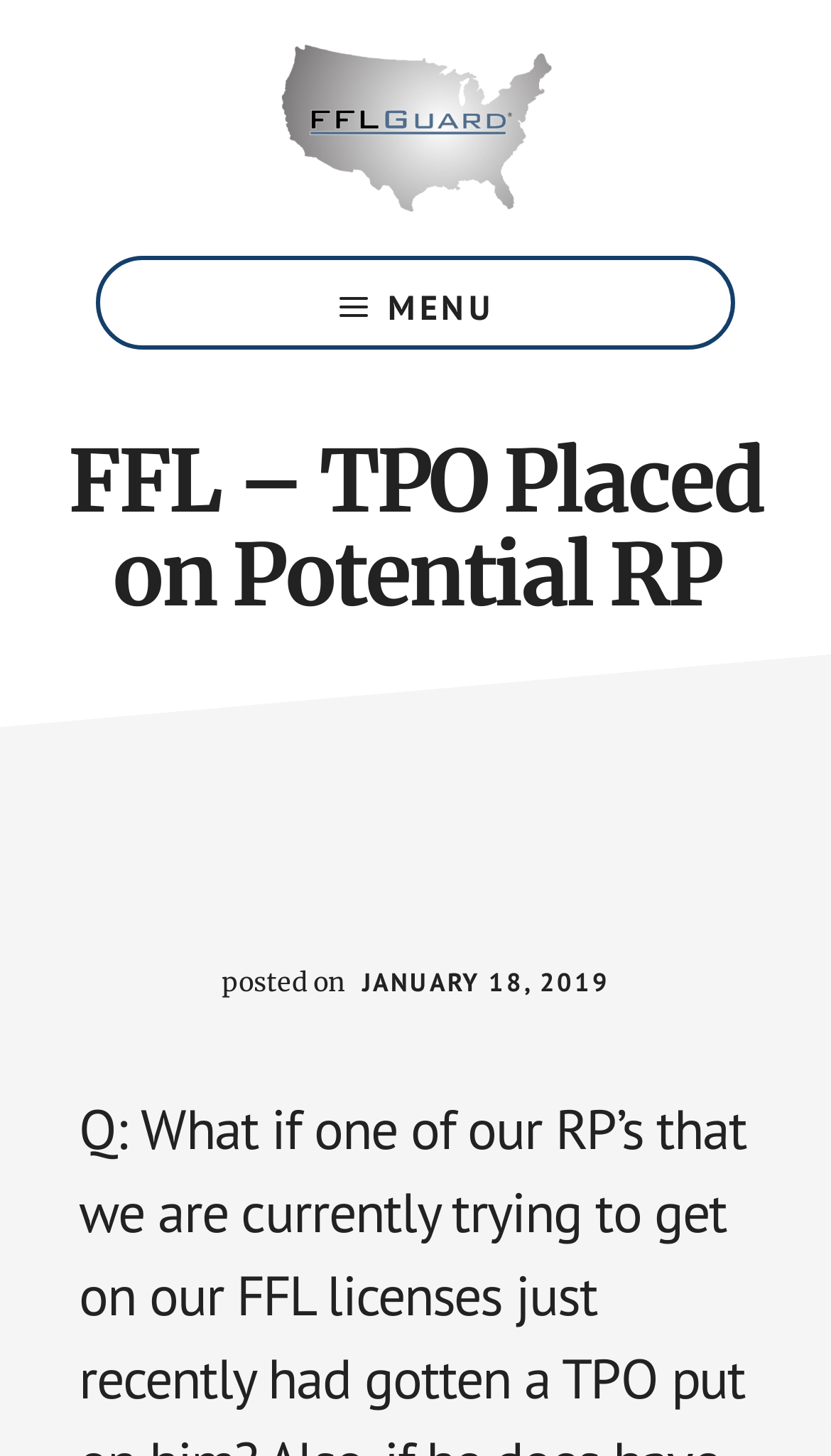Refer to the image and provide an in-depth answer to the question:
What is the purpose of the button in the top-right corner?

The purpose of the button in the top-right corner can be inferred from its icon, which is a menu icon, indicating that it is used to open a menu or navigation section.